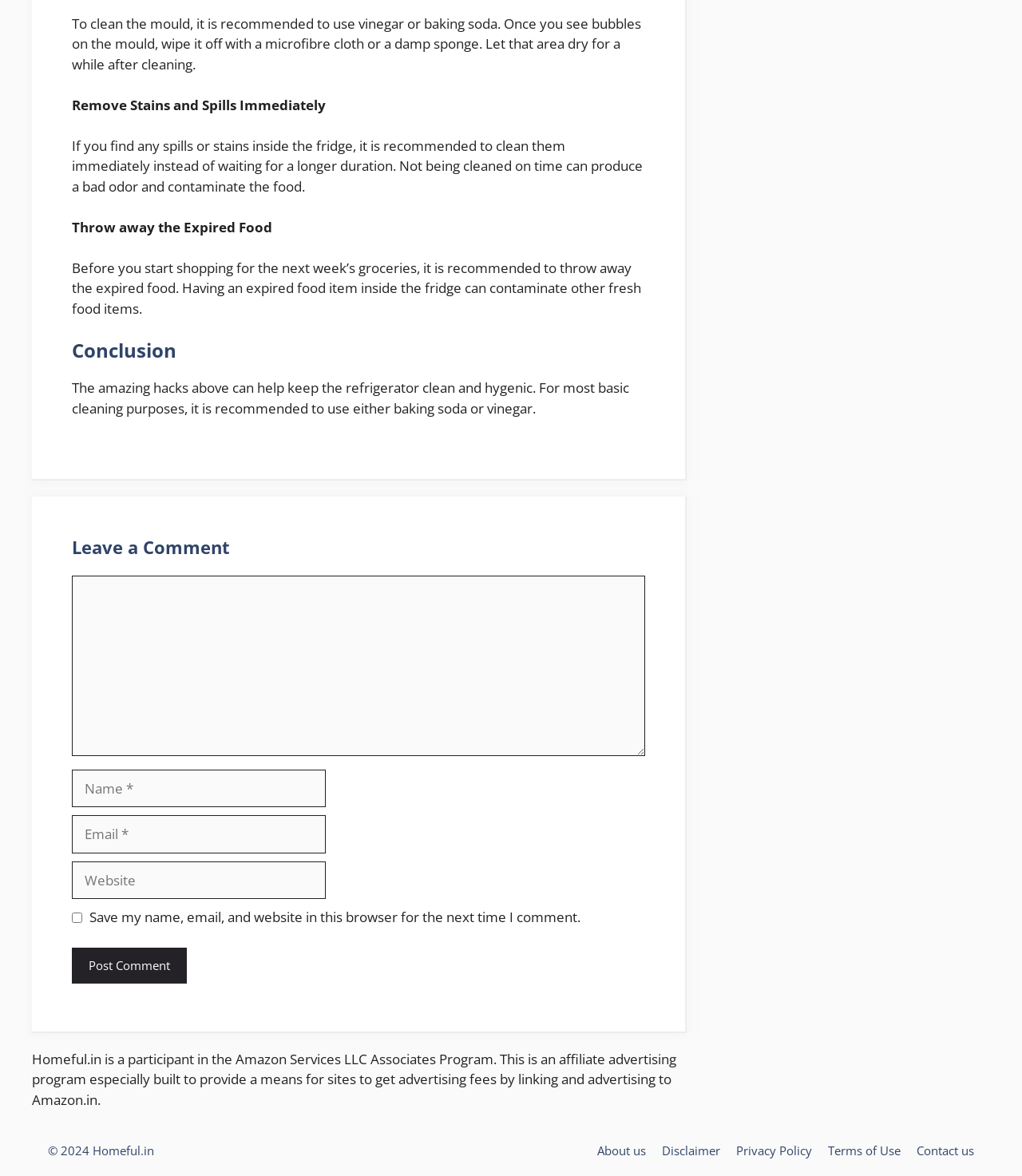Locate the bounding box coordinates of the clickable element to fulfill the following instruction: "Leave a comment". Provide the coordinates as four float numbers between 0 and 1 in the format [left, top, right, bottom].

[0.07, 0.456, 0.631, 0.476]